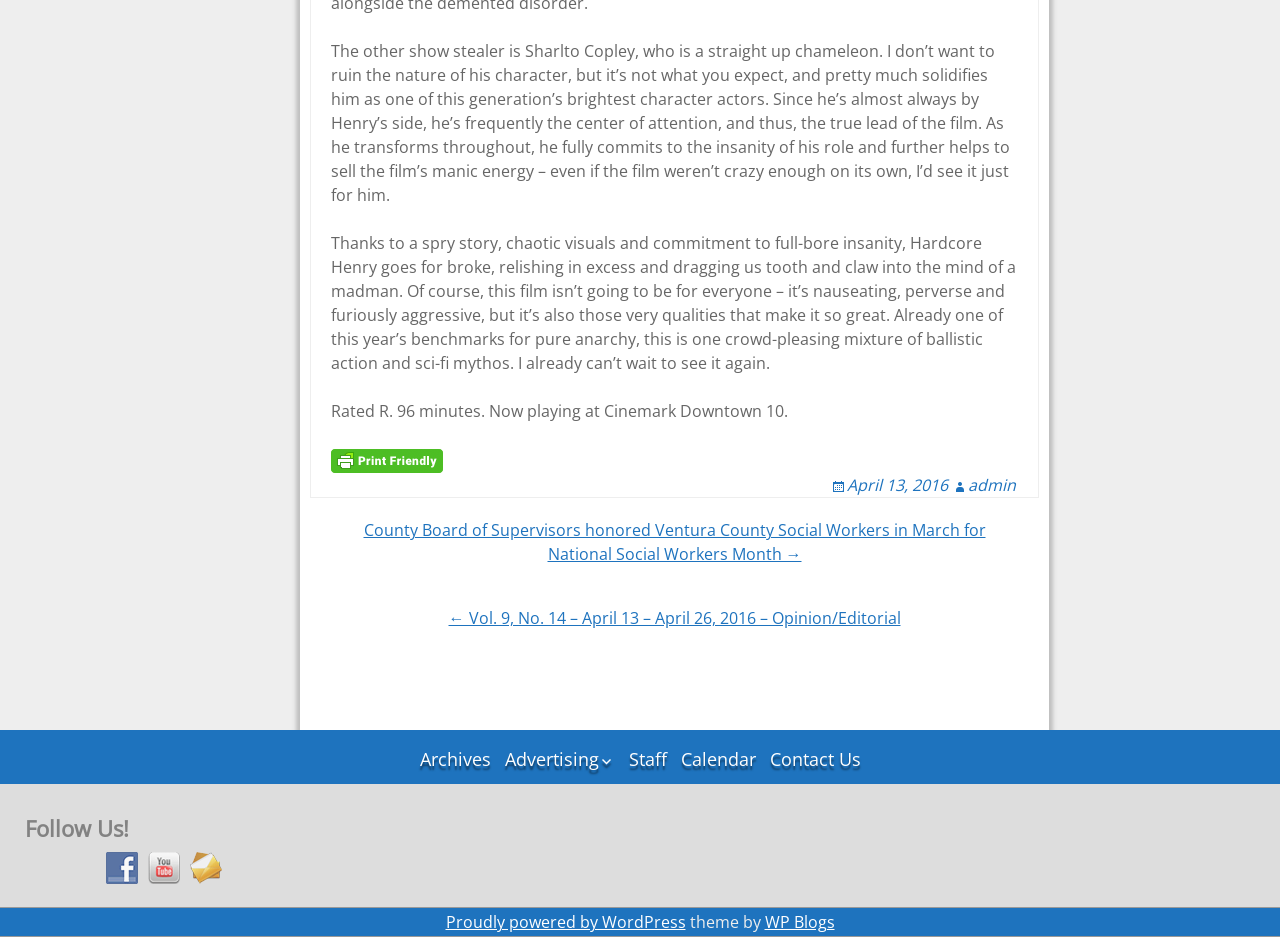Refer to the image and provide an in-depth answer to the question: 
What is the genre of the movie Hardcore Henry?

I found the genre of the movie Hardcore Henry by looking at the StaticText element with the text 'Thanks to a spry story, chaotic visuals and commitment to full-bore insanity, Hardcore Henry goes for broke, relishing in excess and dragging us tooth and claw into the mind of a madman. Of course, this film isn’t going to be for everyone – it’s nauseating, perverse and furiously aggressive, but it’s also those very qualities that make it so great. Already one of this year’s benchmarks for pure anarchy, this is one crowd-pleasing mixture of ballistic action and sci-fi mythos.' which mentions 'sci-fi mythos' as one of the genres of the movie.